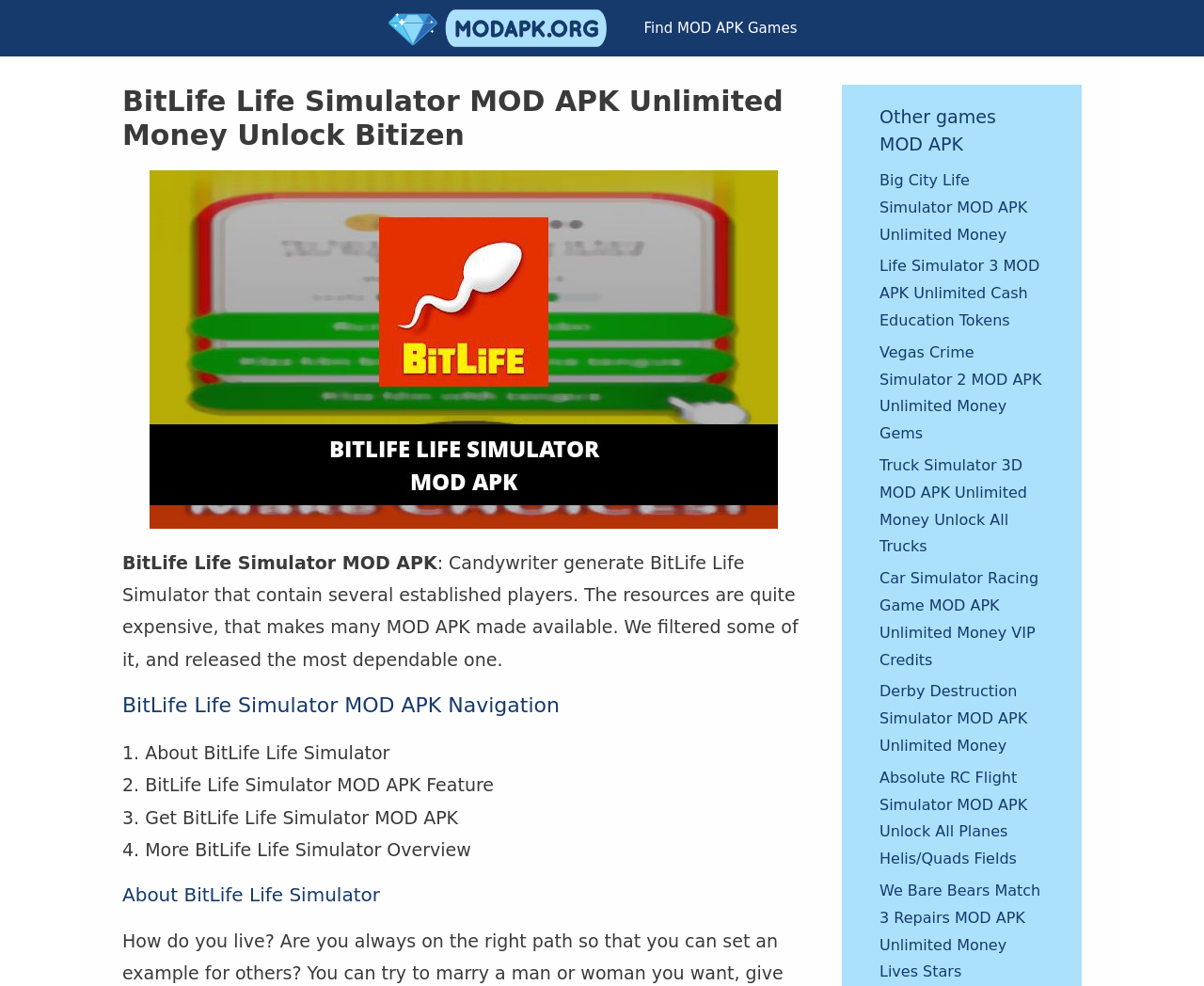What is the purpose of the MOD APK? Examine the screenshot and reply using just one word or a brief phrase.

Unlock Bitizen